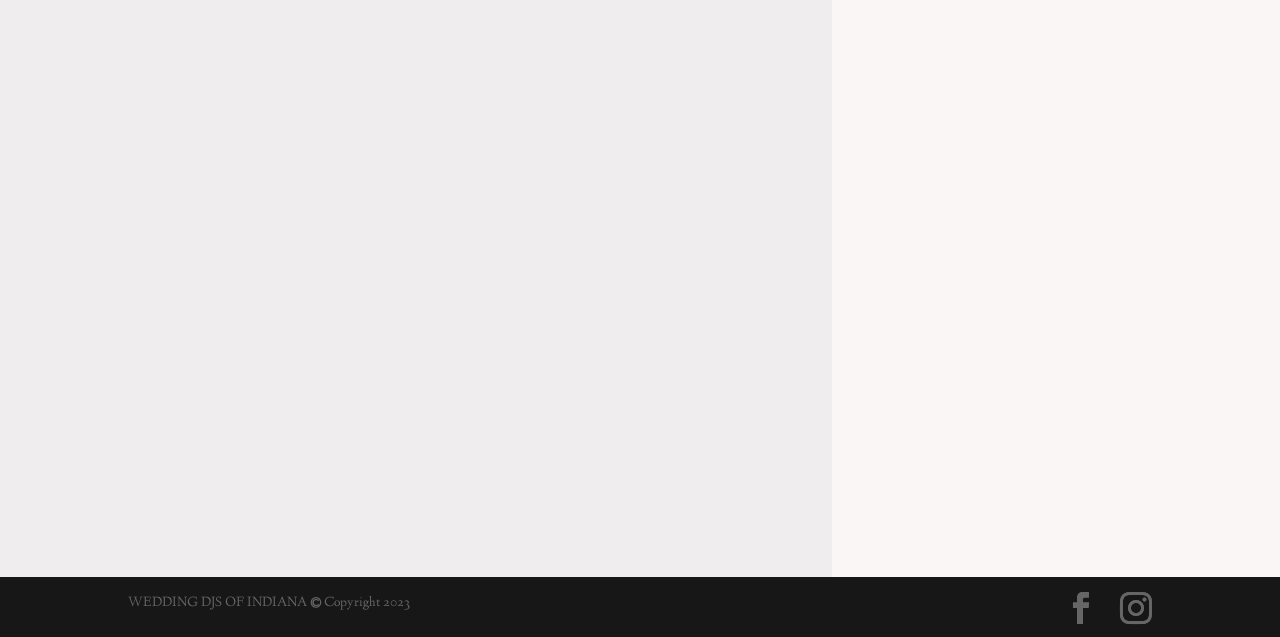For the element described, predict the bounding box coordinates as (top-left x, top-left y, bottom-right x, bottom-right y). All values should be between 0 and 1. Element description: Facebook

[0.832, 0.929, 0.857, 0.986]